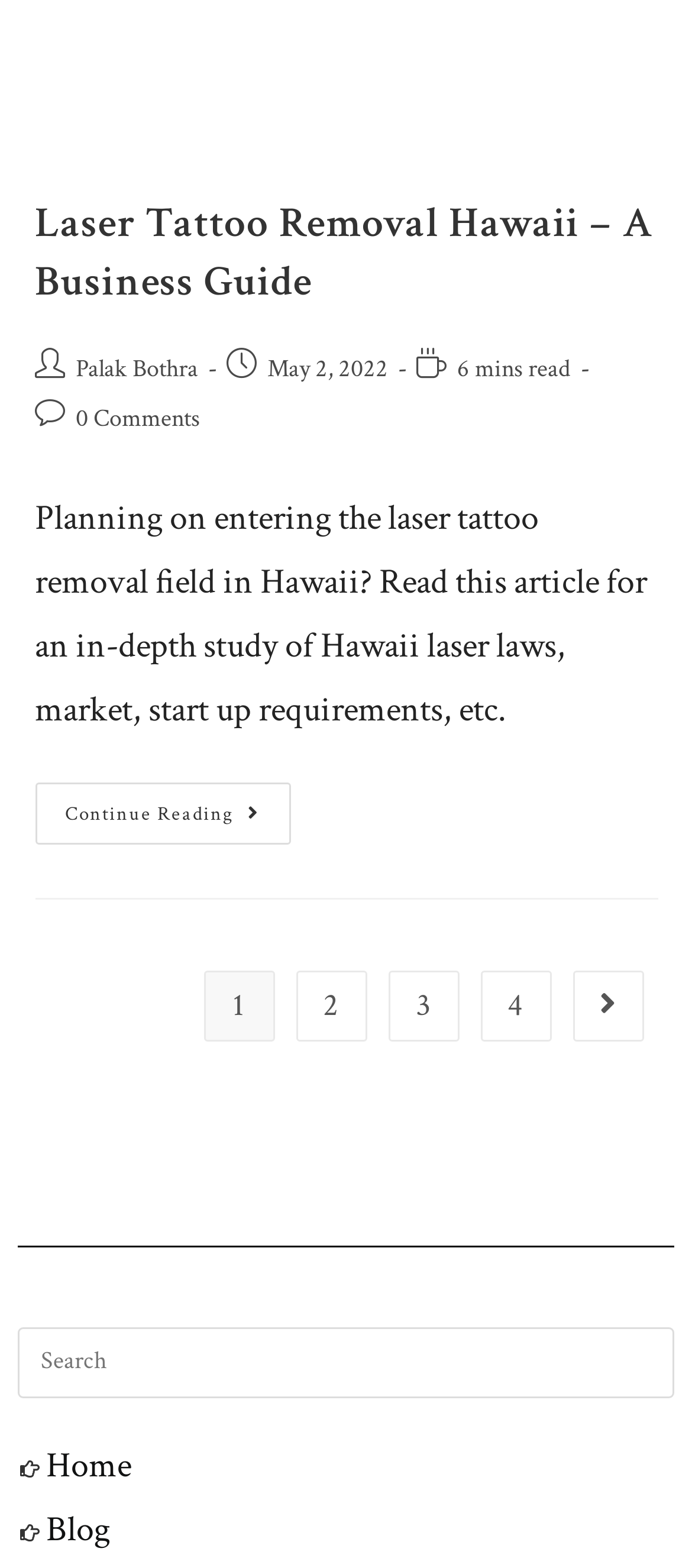Locate the bounding box coordinates for the element described below: "aria-label="Insert search query" name="s" placeholder="Search"". The coordinates must be four float values between 0 and 1, formatted as [left, top, right, bottom].

[0.026, 0.847, 0.974, 0.892]